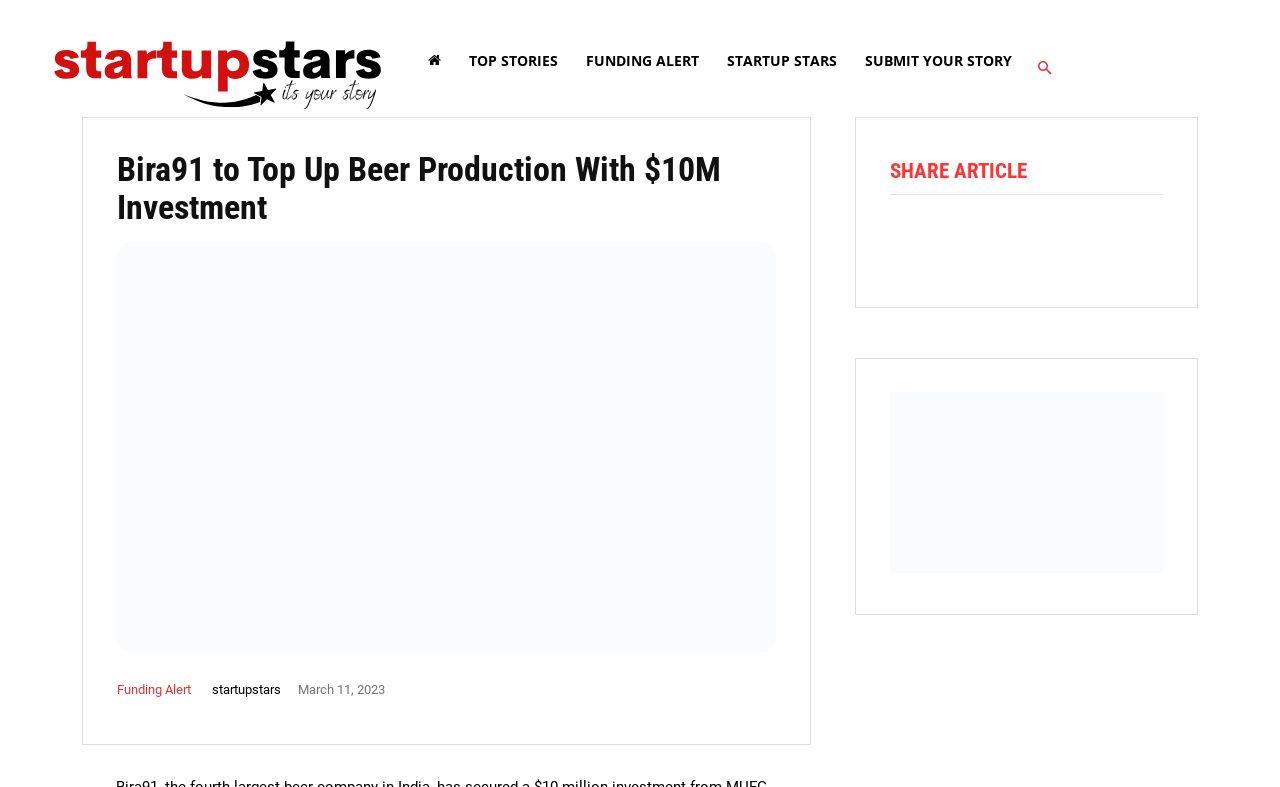Please determine the main heading text of this webpage.

Bira91 to Top Up Beer Production With $10M Investment